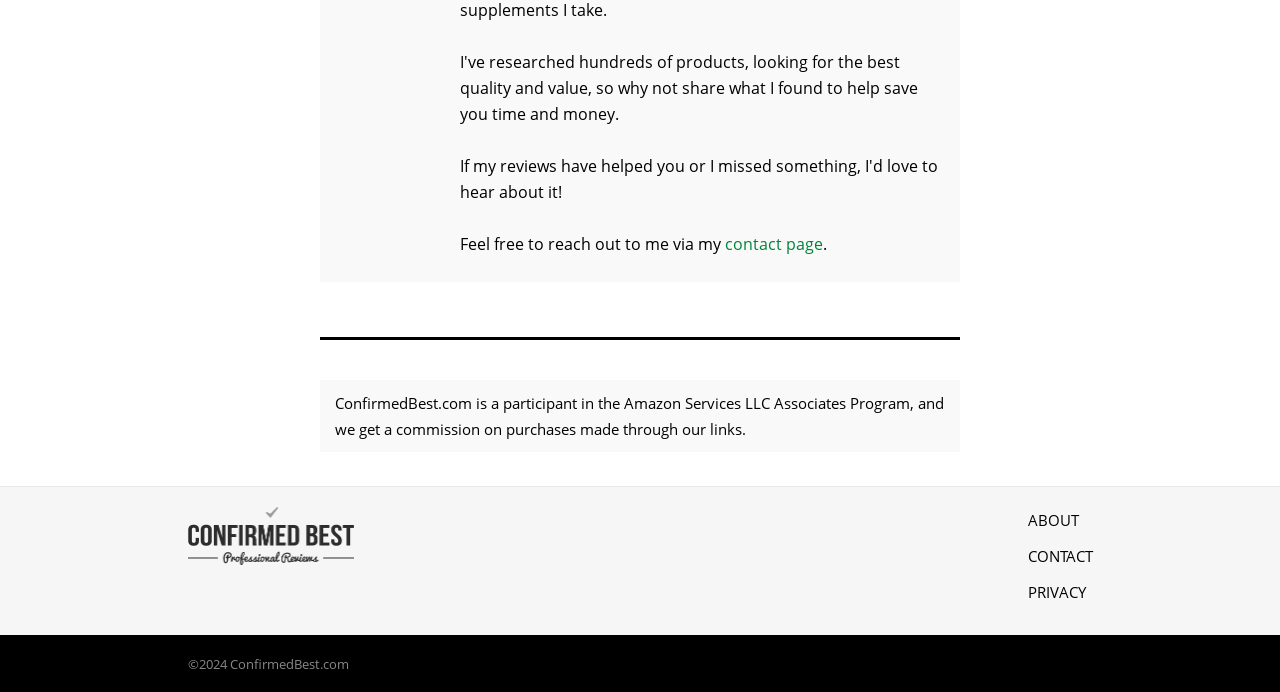What is the name of the website?
Using the details shown in the screenshot, provide a comprehensive answer to the question.

The name of the website can be found in the link element with the text 'ConfirmedBest' and an image with the same name, which is likely the logo of the website.